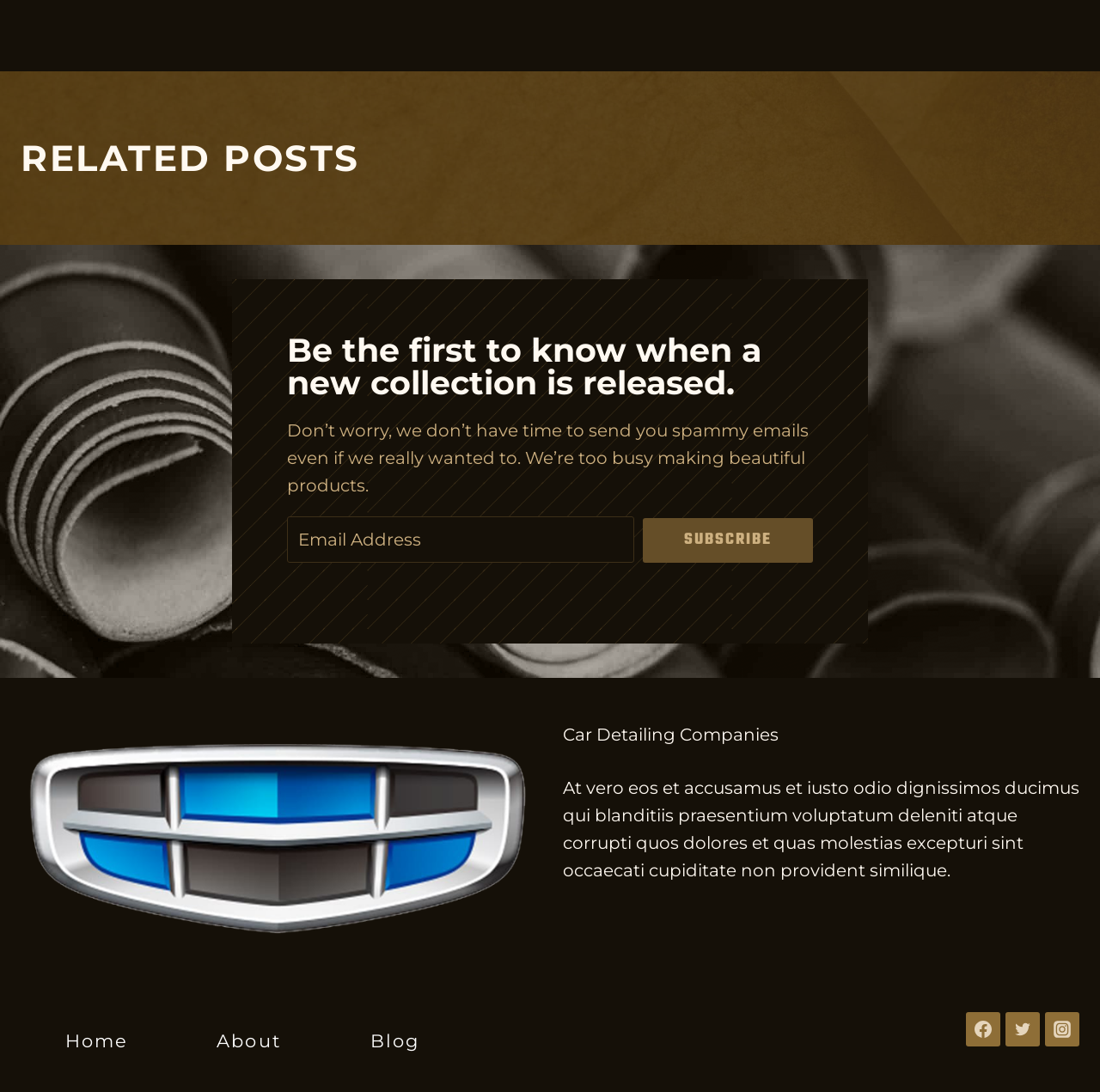Use one word or a short phrase to answer the question provided: 
What is the call-to-action button below the email address textbox?

SUBSCRIBE